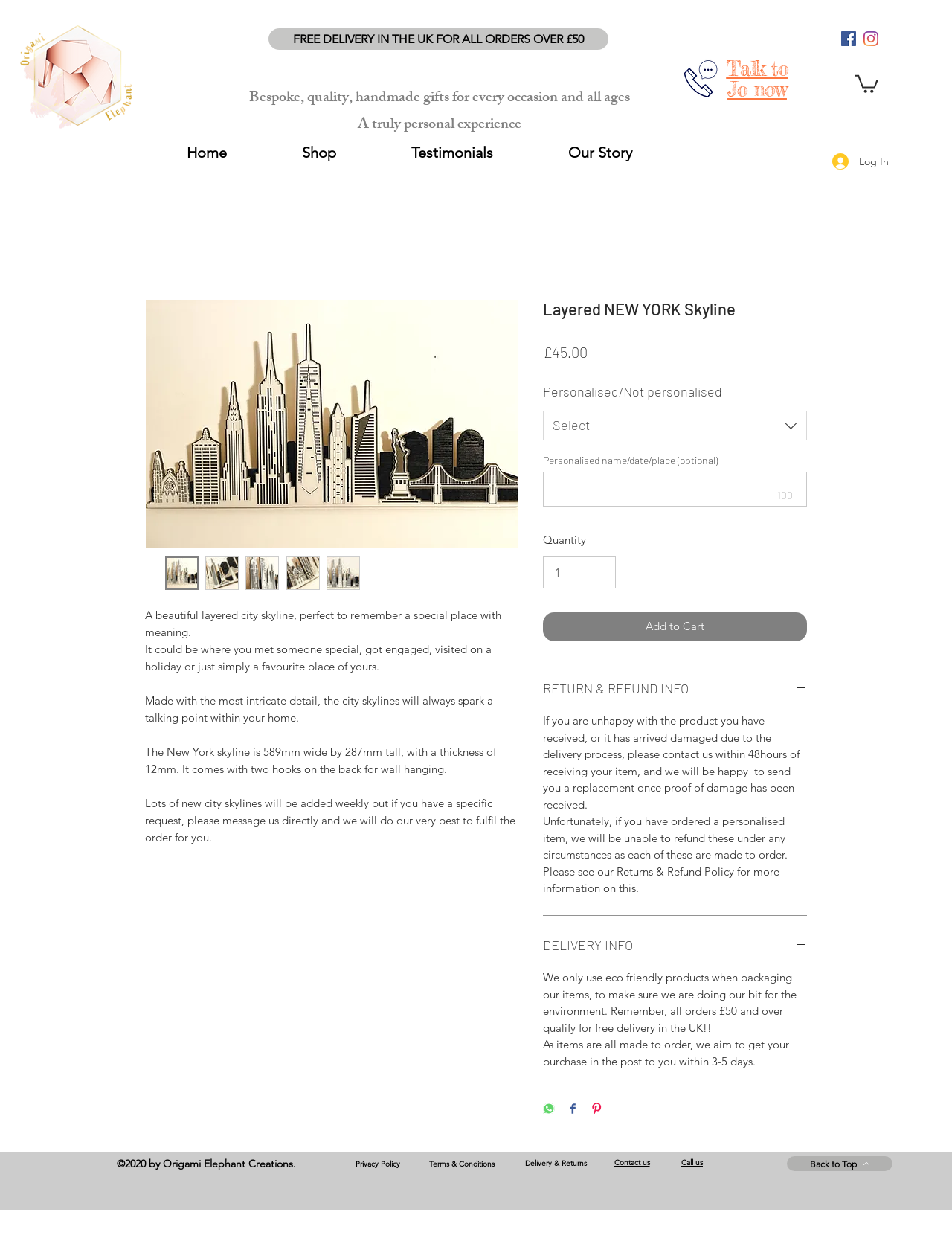Pinpoint the bounding box coordinates of the clickable element needed to complete the instruction: "Navigate to the 'About Us' page". The coordinates should be provided as four float numbers between 0 and 1: [left, top, right, bottom].

None